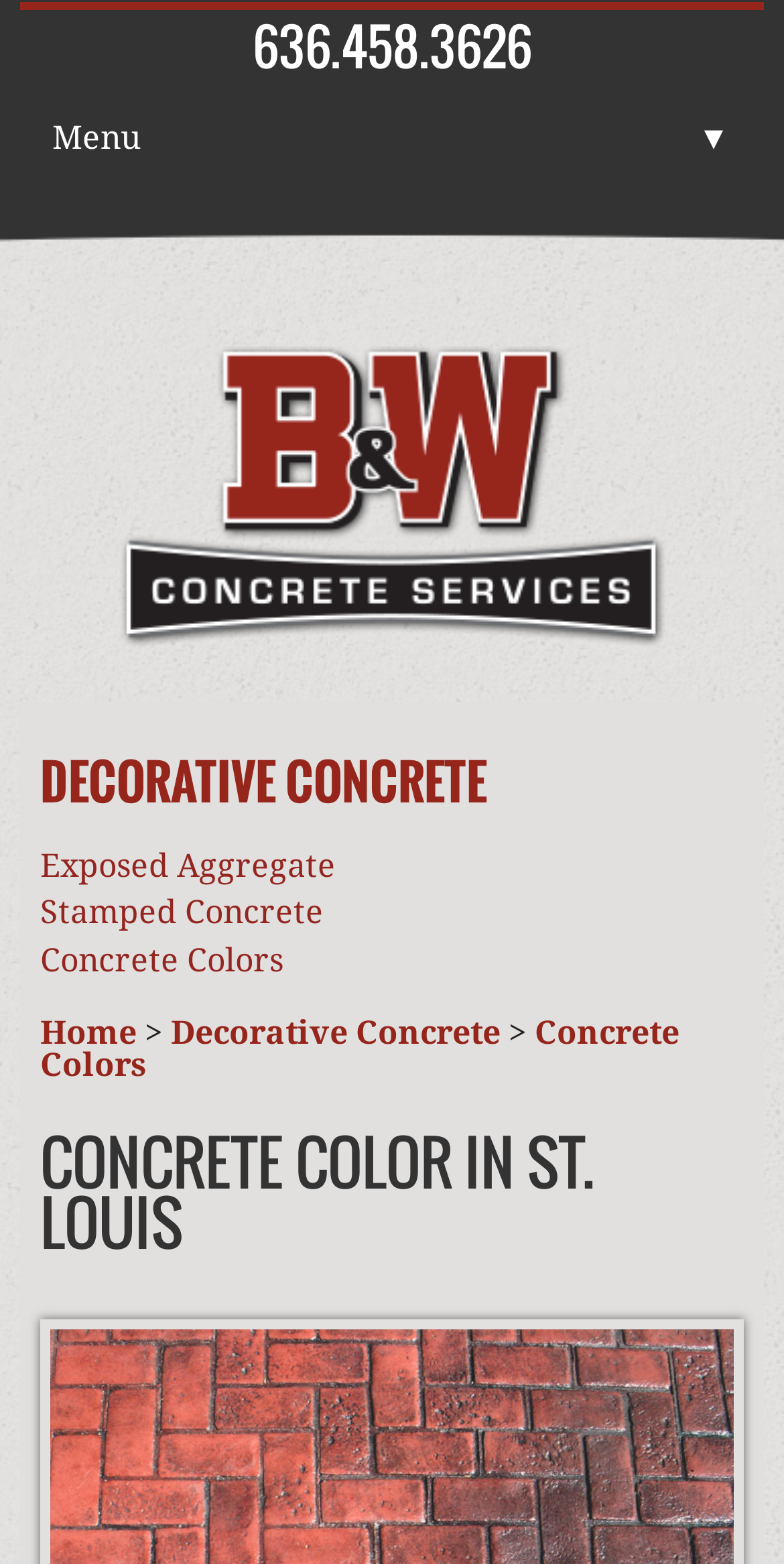Can you specify the bounding box coordinates for the region that should be clicked to fulfill this instruction: "Call the phone number".

[0.322, 0.005, 0.678, 0.053]